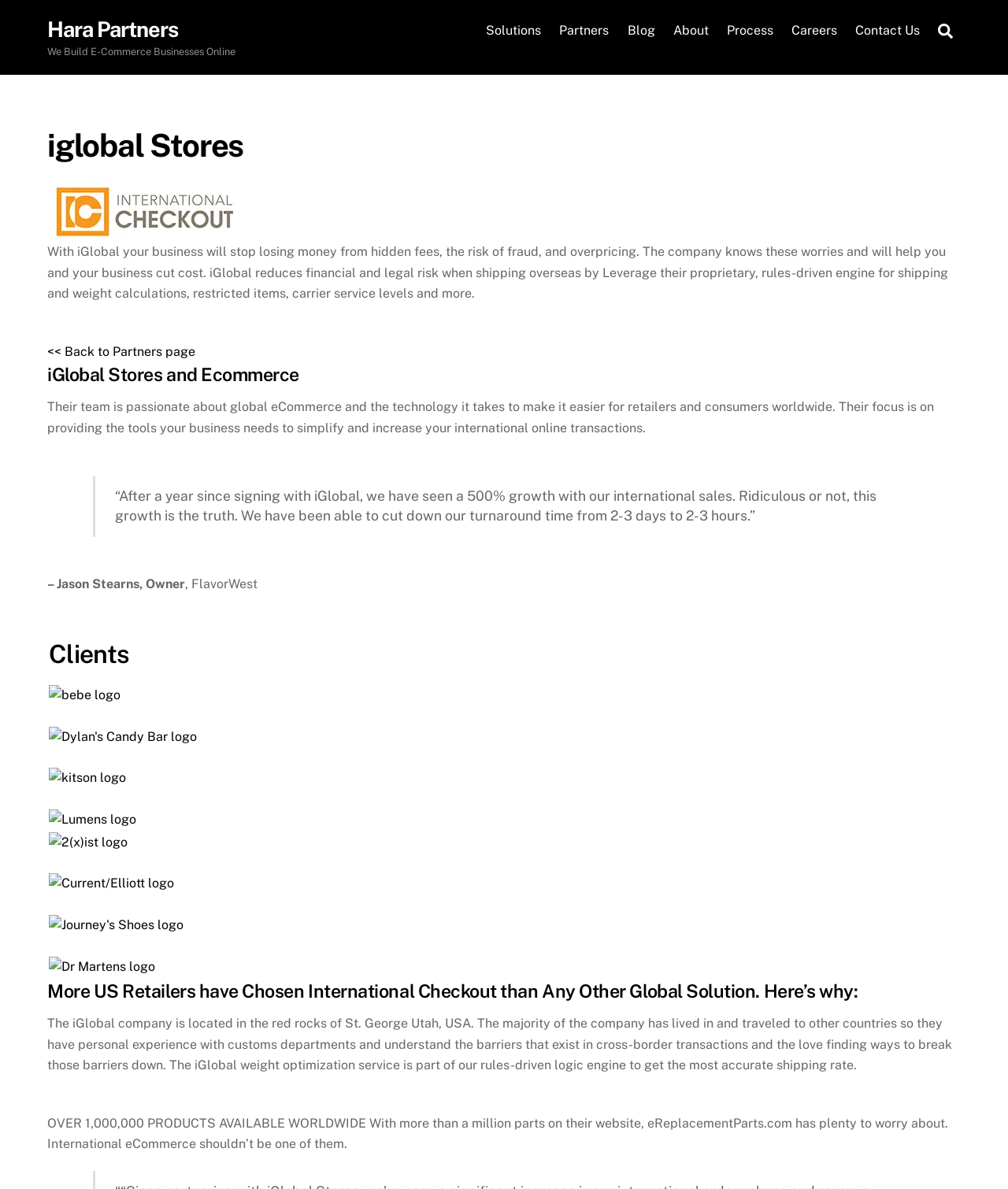What is the name of the owner who experienced 500% growth in international sales?
Can you offer a detailed and complete answer to this question?

The webpage quotes Jason Stearns, the owner of FlavorWest, who experienced a 500% growth in international sales after signing with iGlobal, as mentioned in the blockquote.